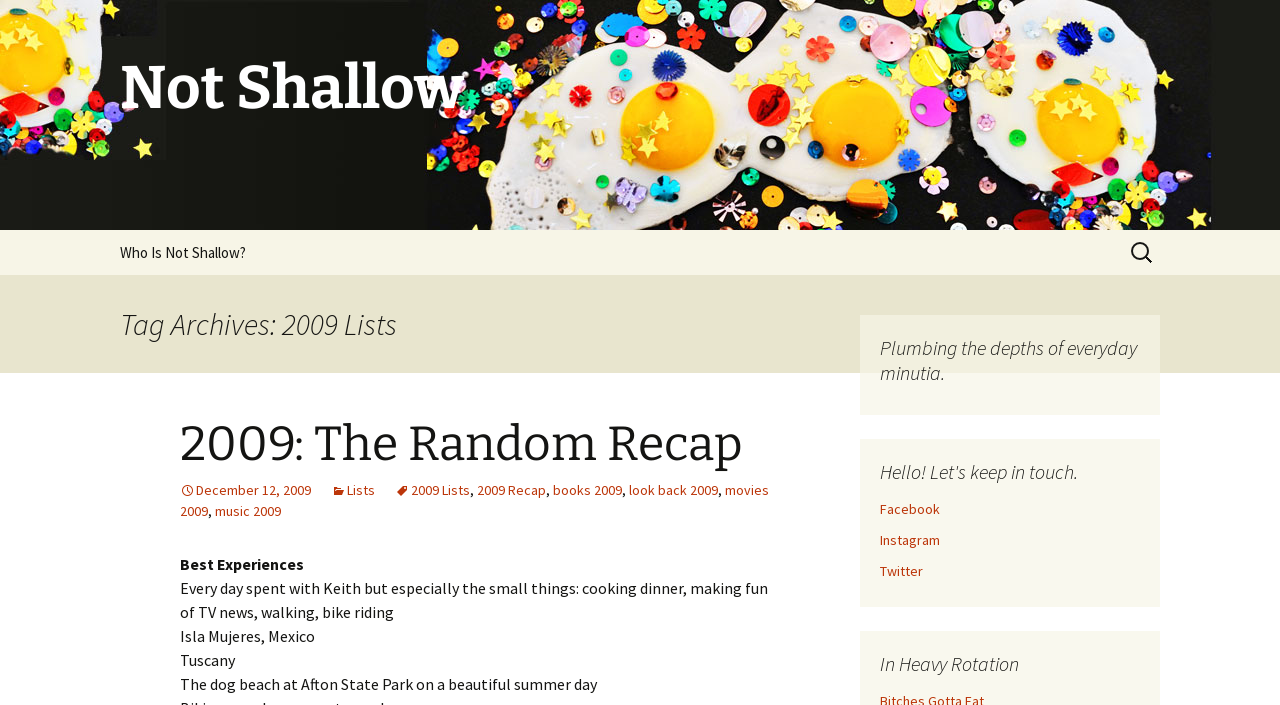Provide the bounding box coordinates for the specified HTML element described in this description: "movies 2009". The coordinates should be four float numbers ranging from 0 to 1, in the format [left, top, right, bottom].

[0.141, 0.683, 0.601, 0.738]